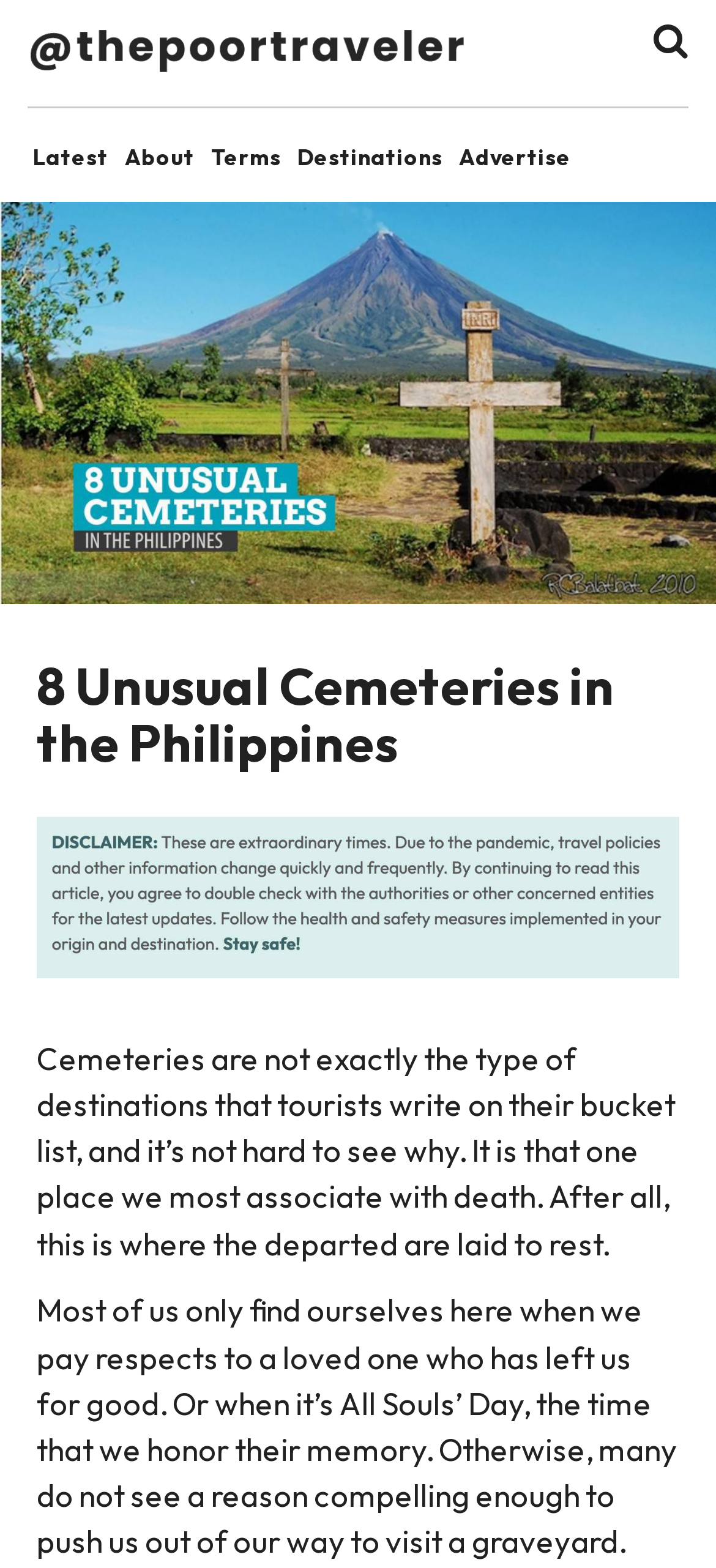Analyze the image and deliver a detailed answer to the question: What type of image is displayed on the webpage?

Based on the image with the title '8 Unusual Cemeteries in the Philippines', it can be inferred that the image displayed on the webpage is related to cemeteries.